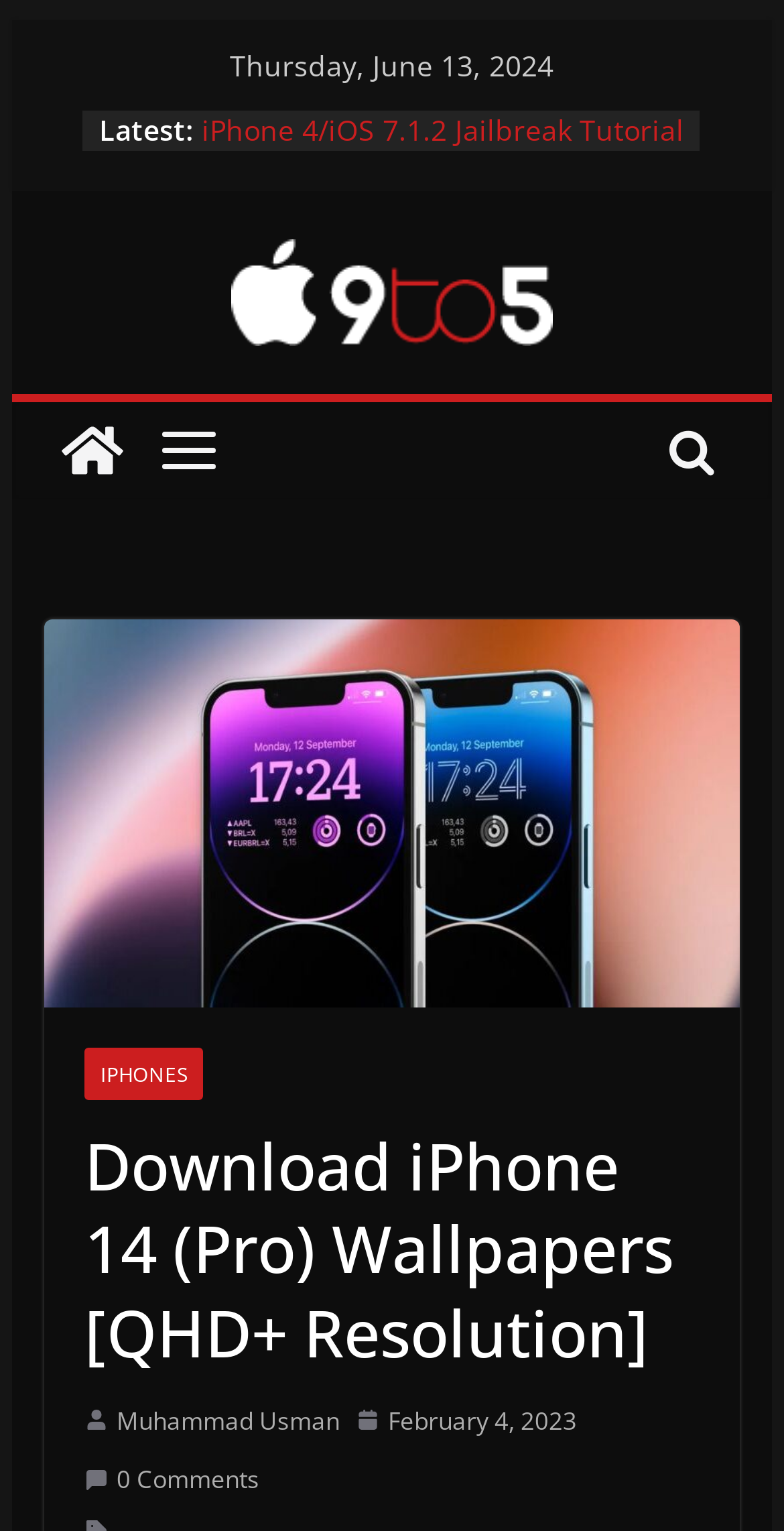Locate the bounding box of the UI element defined by this description: "Muhammad Usman". The coordinates should be given as four float numbers between 0 and 1, formatted as [left, top, right, bottom].

[0.148, 0.914, 0.433, 0.942]